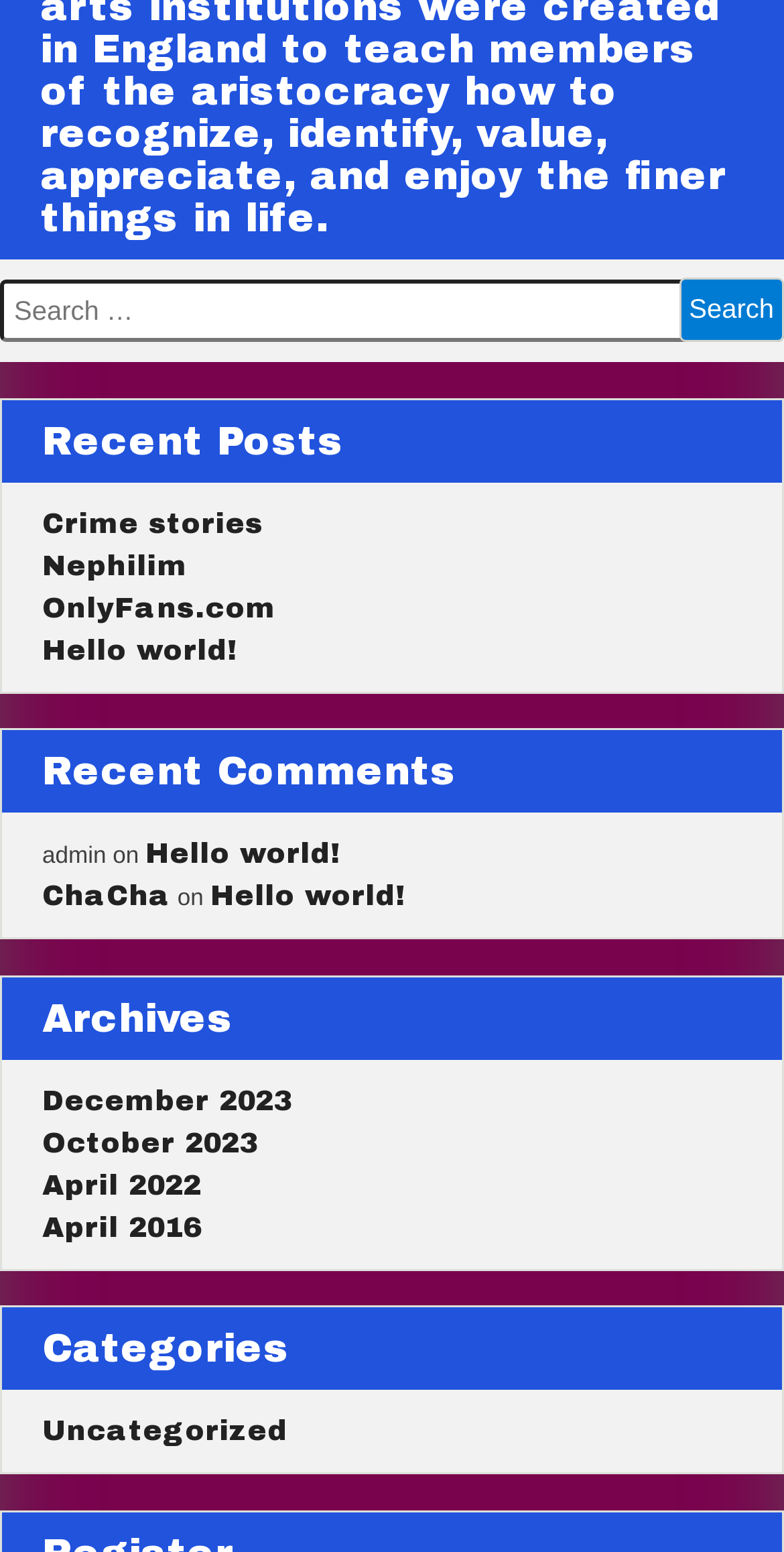Provide a thorough and detailed response to the question by examining the image: 
How many recent posts are listed?

I counted the number of links under the 'Recent Posts' heading, which are 'Crime stories', 'Nephilim', 'OnlyFans.com', and 'Hello world!'. There are 4 links in total.